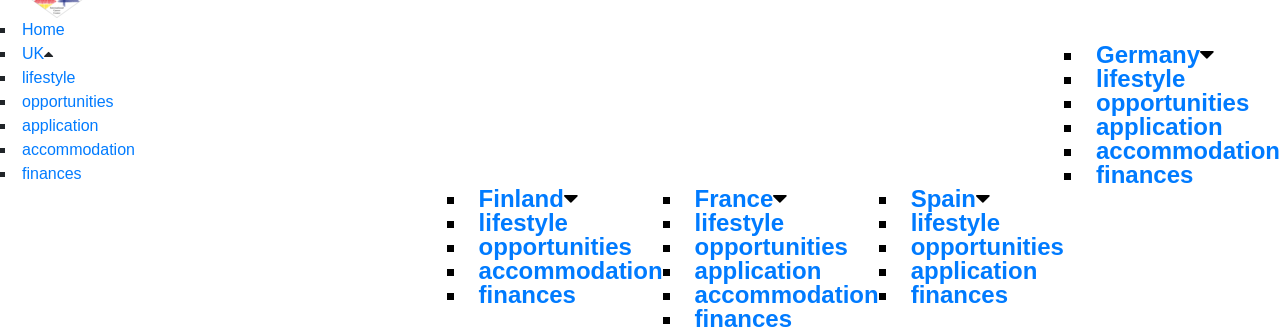How many 'finances' links are there?
Refer to the image and provide a concise answer in one word or phrase.

3